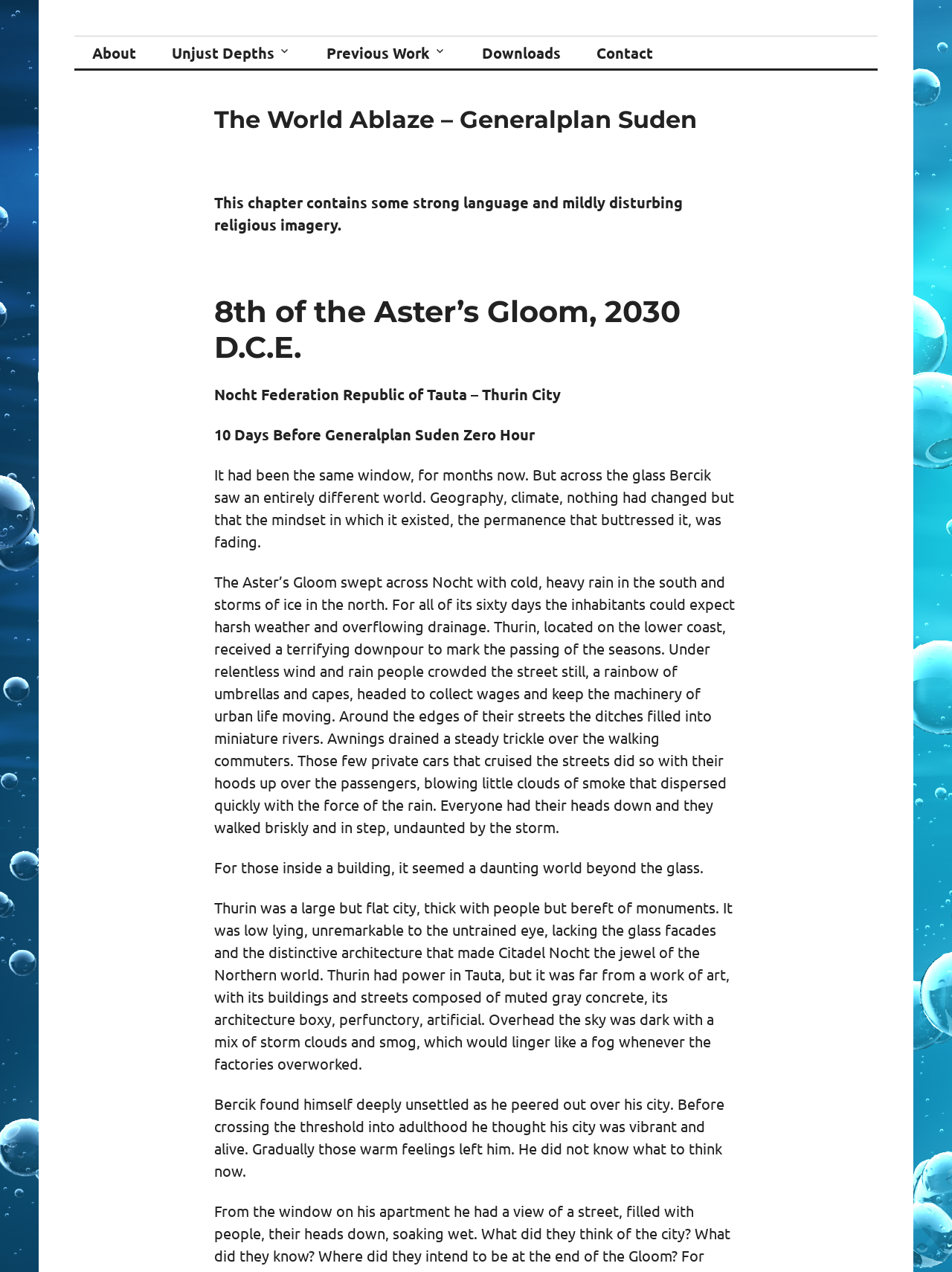Bounding box coordinates should be in the format (top-left x, top-left y, bottom-right x, bottom-right y) and all values should be floating point numbers between 0 and 1. Determine the bounding box coordinate for the UI element described as: Unjust Depths

[0.078, 0.013, 0.312, 0.042]